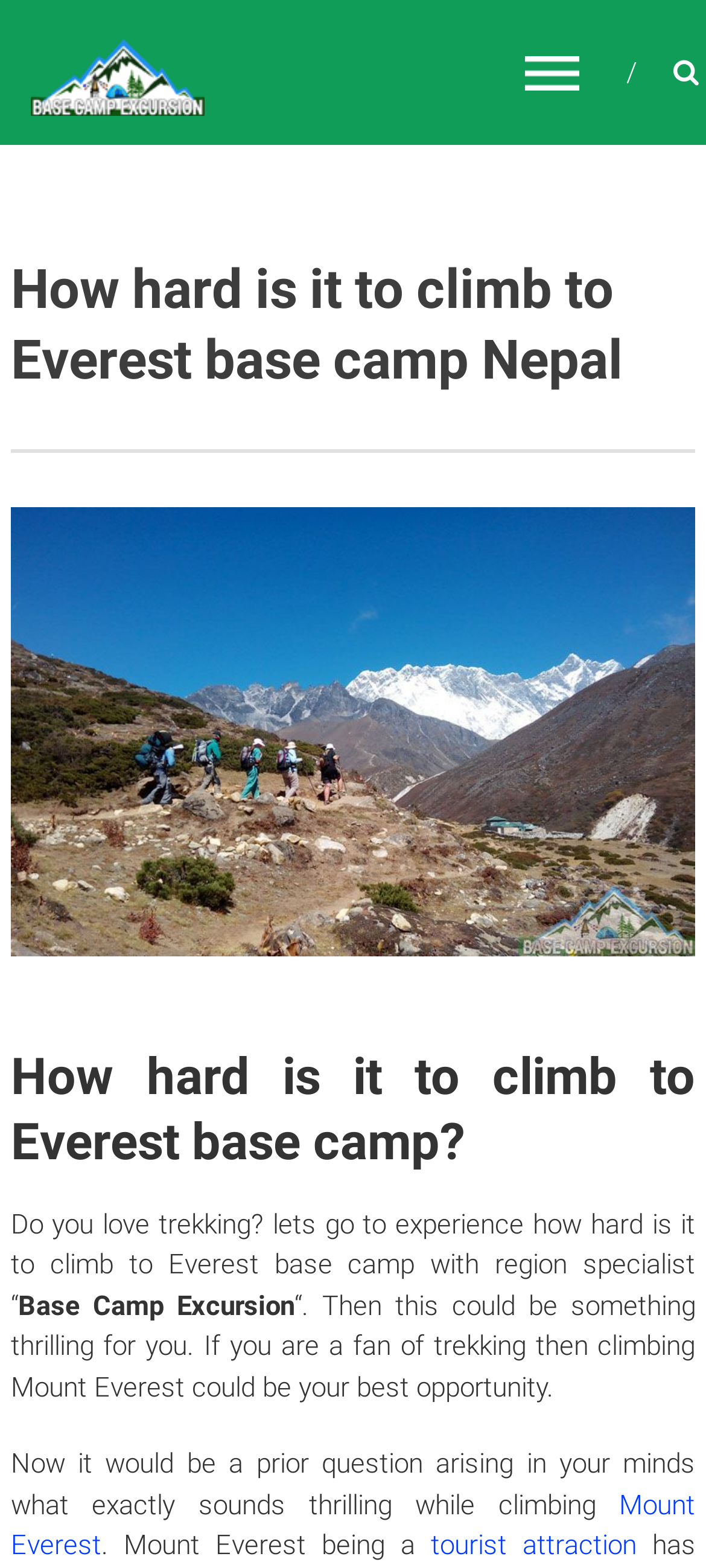Extract the primary header of the webpage and generate its text.

How hard is it to climb to Everest base camp Nepal